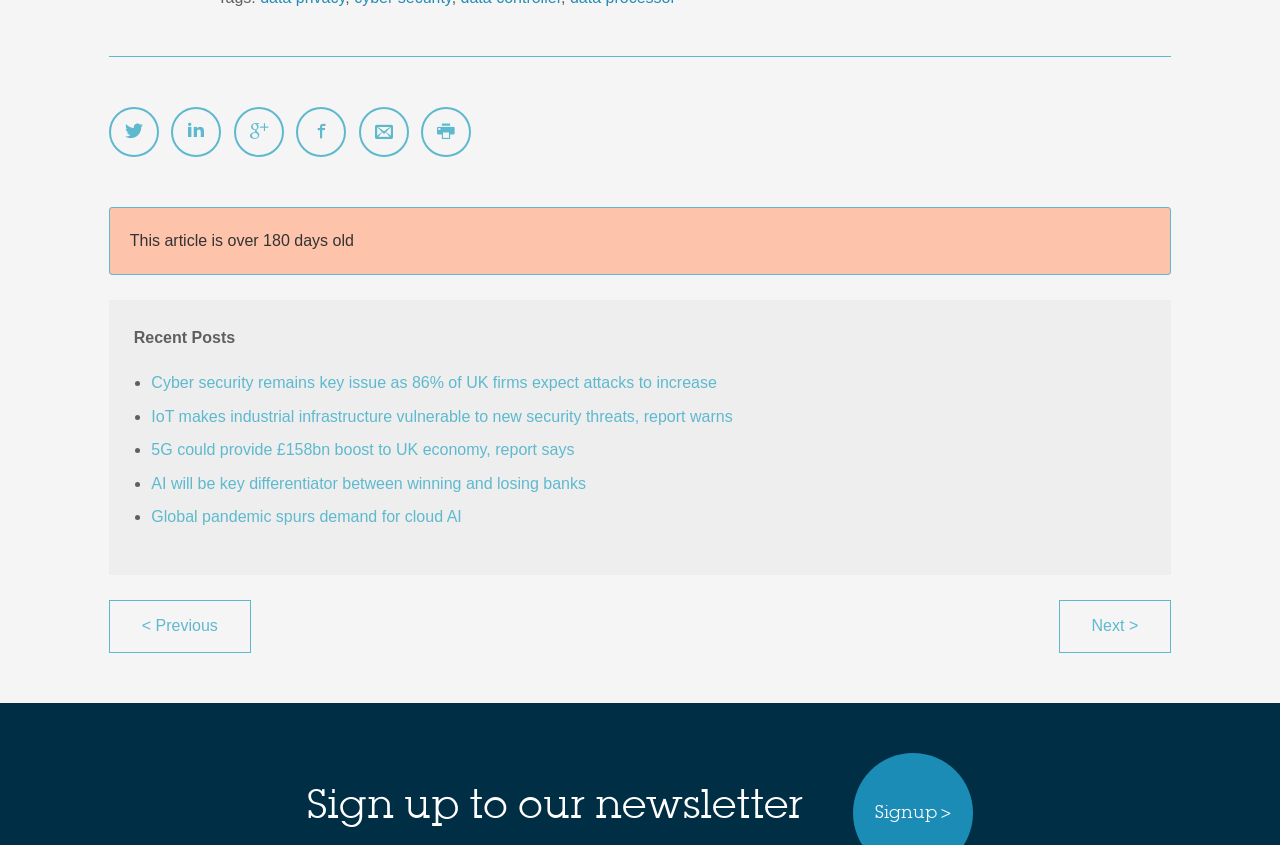Please indicate the bounding box coordinates for the clickable area to complete the following task: "View Connected Consumer Twitter account". The coordinates should be specified as four float numbers between 0 and 1, i.e., [left, top, right, bottom].

[0.085, 0.127, 0.124, 0.186]